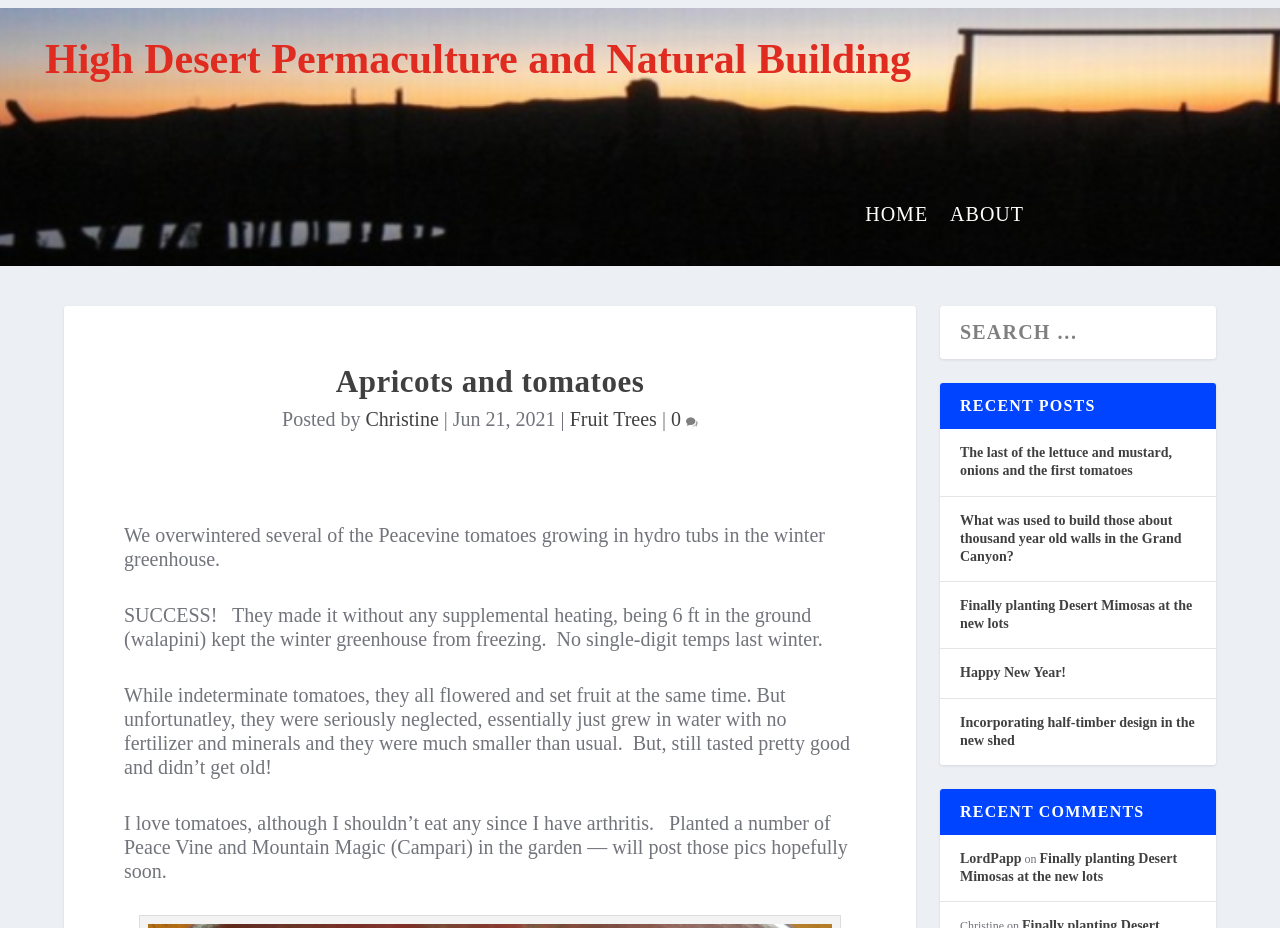By analyzing the image, answer the following question with a detailed response: What is the benefit of the walapini?

The article mentions that the walapini, which is a type of underground structure, kept the winter greenhouse from freezing. This allowed the Peacevine tomatoes to survive the winter without any supplemental heating.